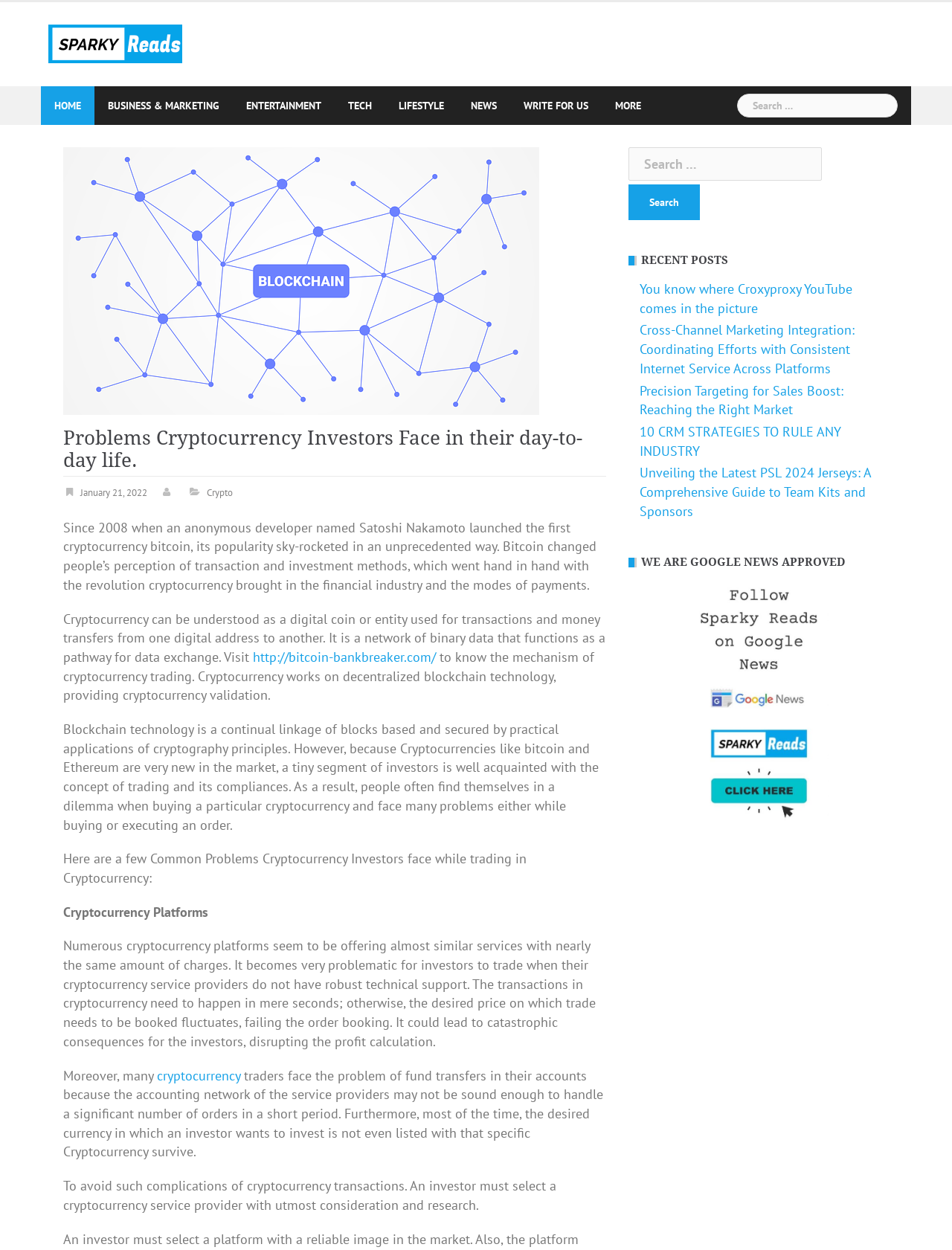Identify the bounding box coordinates for the element you need to click to achieve the following task: "Read more about cryptocurrency". The coordinates must be four float values ranging from 0 to 1, formatted as [left, top, right, bottom].

[0.266, 0.519, 0.458, 0.532]